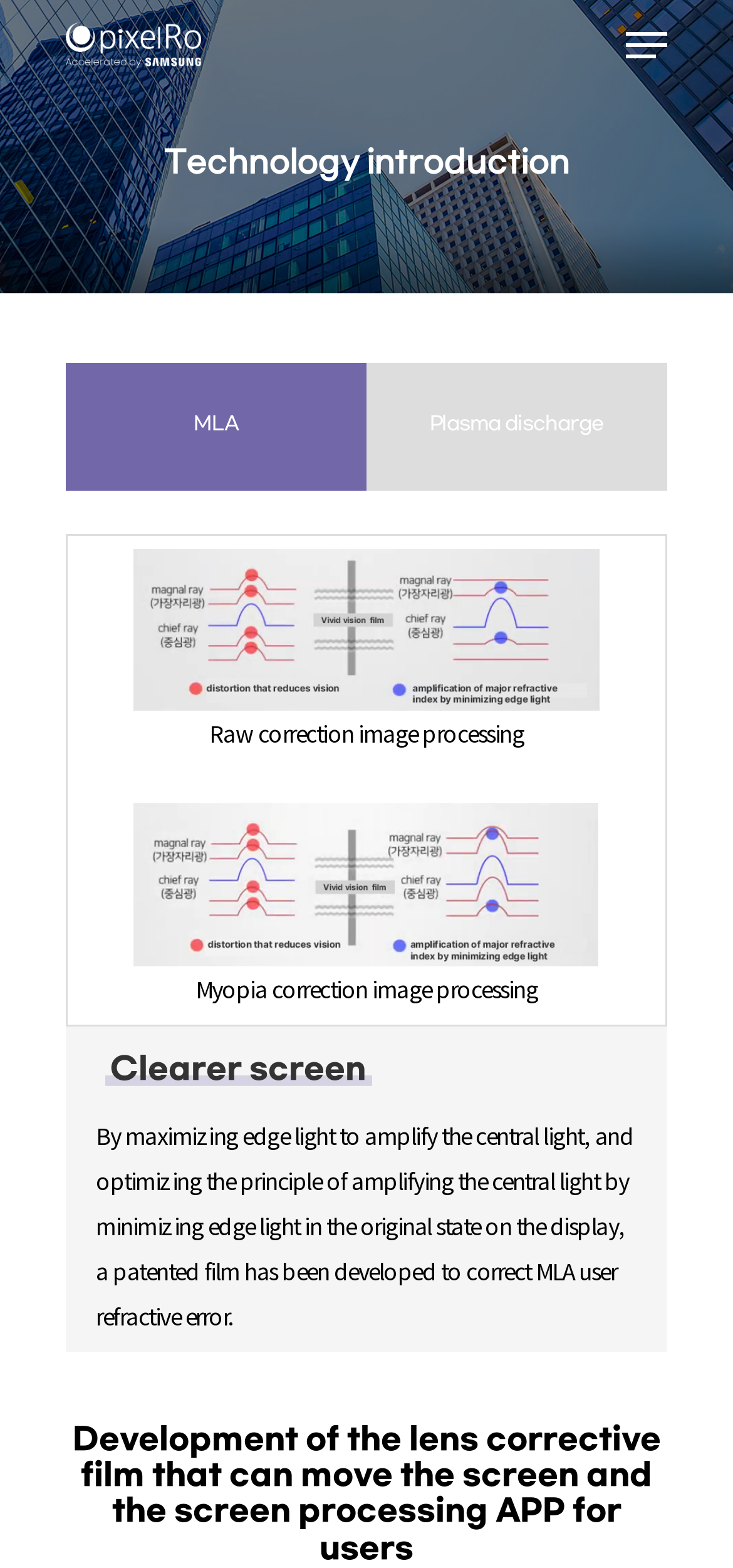Given the element description, predict the bounding box coordinates in the format (top-left x, top-left y, bottom-right x, bottom-right y). Make sure all values are between 0 and 1. Here is the element description: alt="Pixelro"

[0.09, 0.014, 0.275, 0.043]